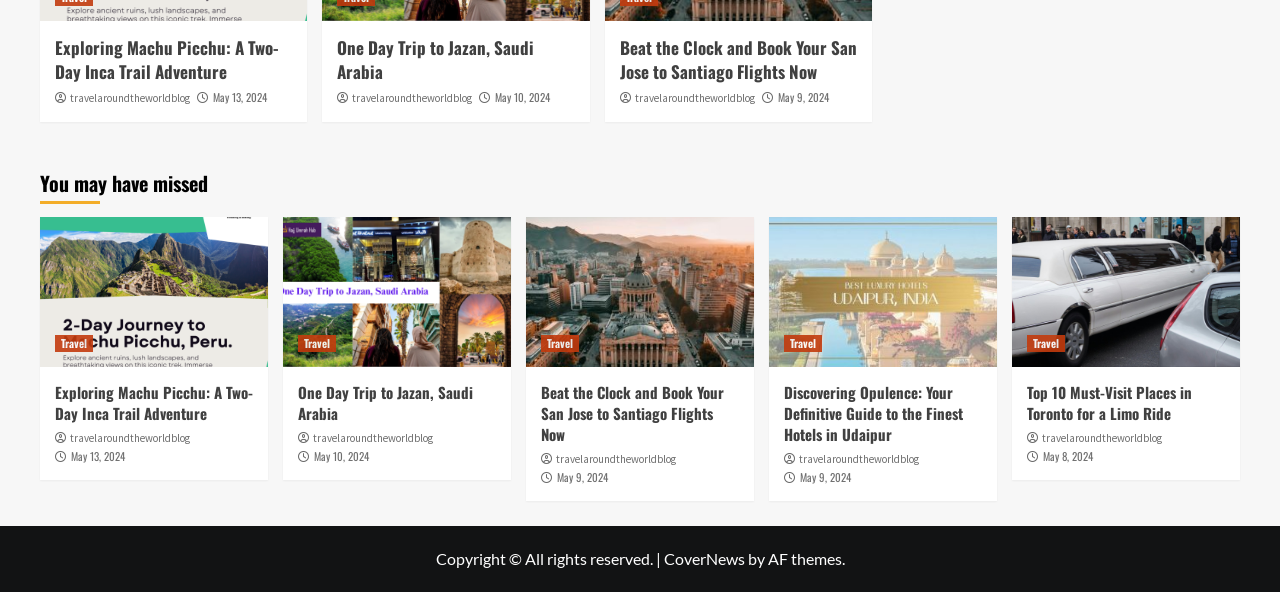Determine the bounding box coordinates for the clickable element required to fulfill the instruction: "Plan a limo ride in Toronto". Provide the coordinates as four float numbers between 0 and 1, i.e., [left, top, right, bottom].

[0.802, 0.644, 0.931, 0.716]